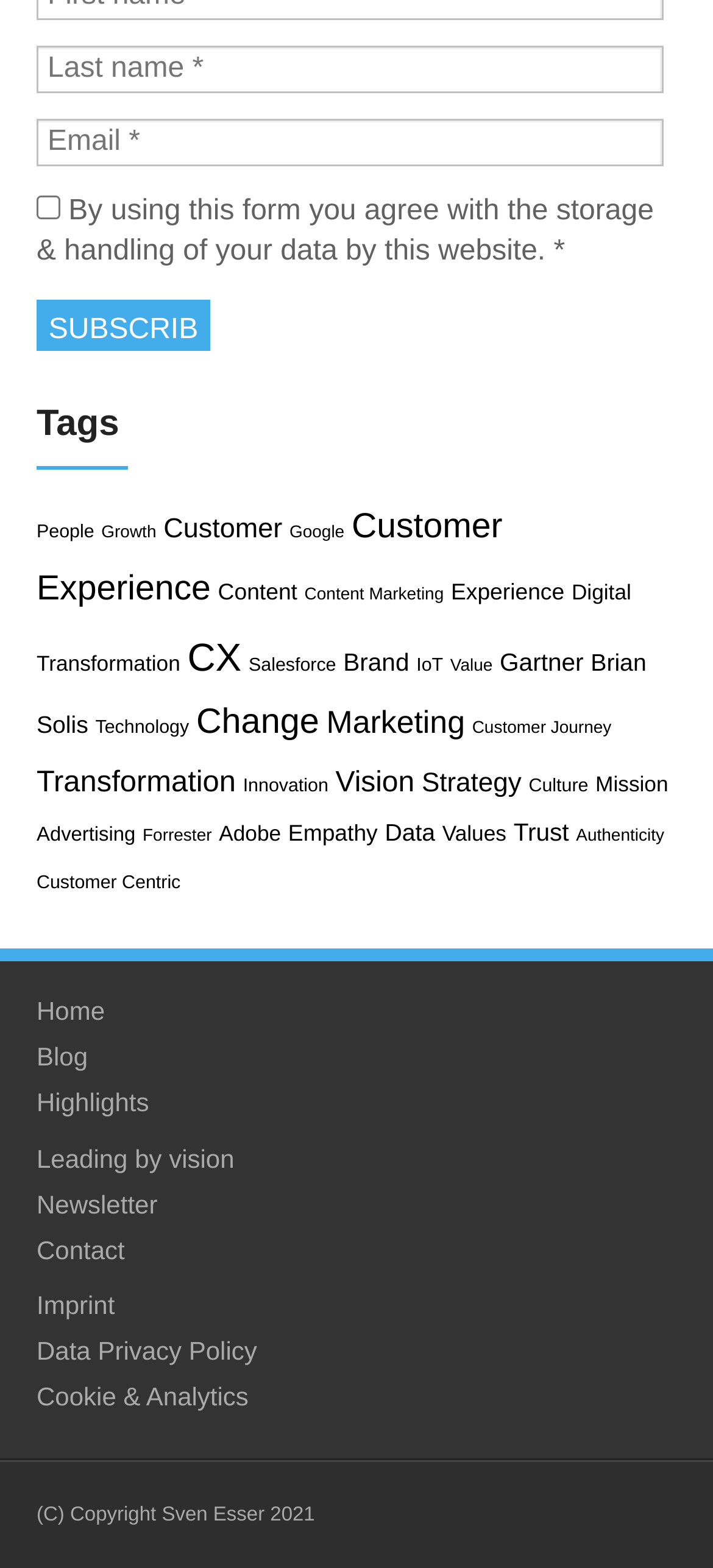Please identify the bounding box coordinates of the element I should click to complete this instruction: 'Go to Home'. The coordinates should be given as four float numbers between 0 and 1, like this: [left, top, right, bottom].

[0.051, 0.635, 0.147, 0.654]